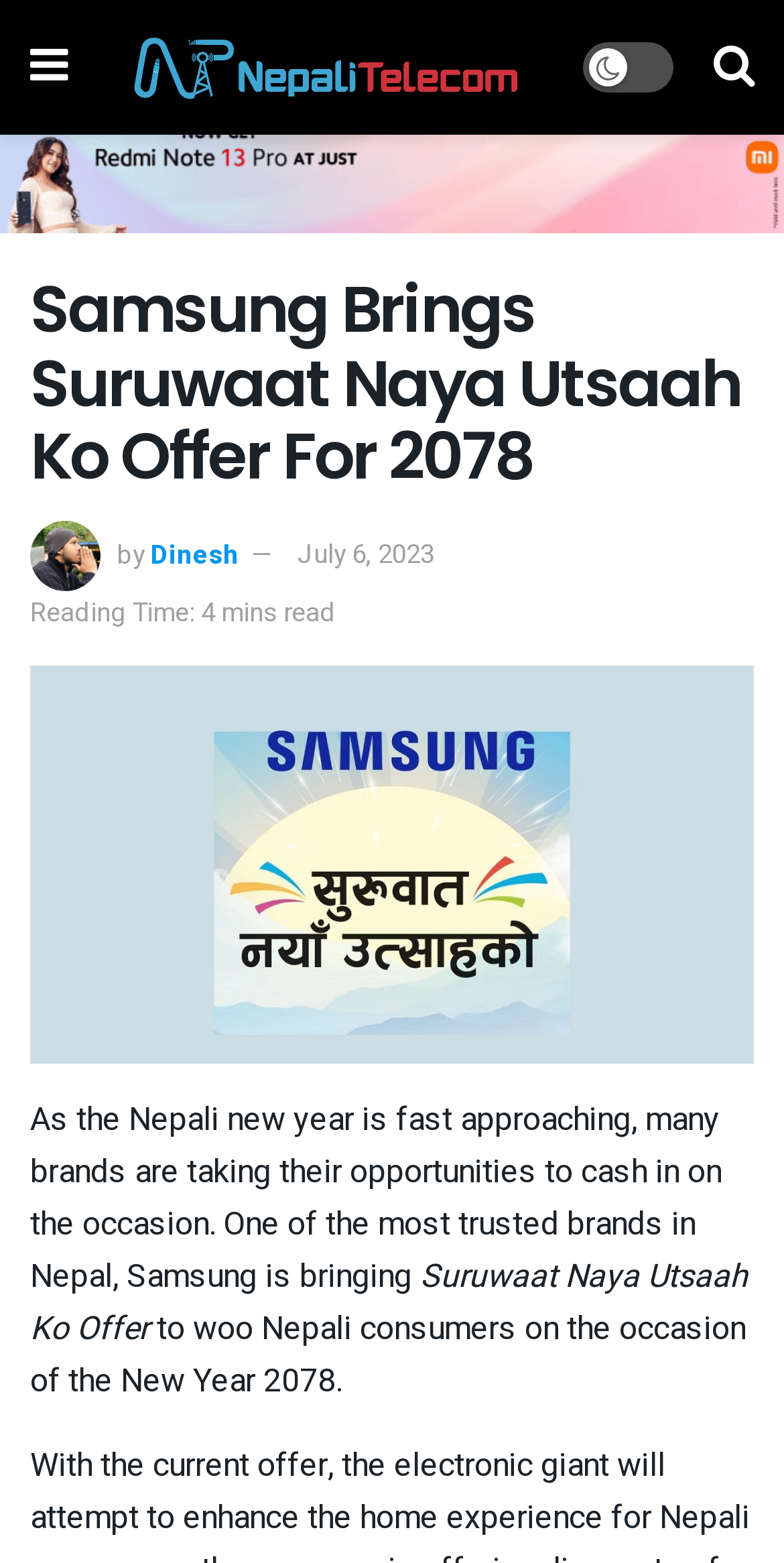Is NepaliTelecom a partner of Samsung?
Provide a well-explained and detailed answer to the question.

NepaliTelecom appears to be a partner of Samsung, as its logo is displayed on the webpage, indicating a possible collaboration or partnership between the two entities.